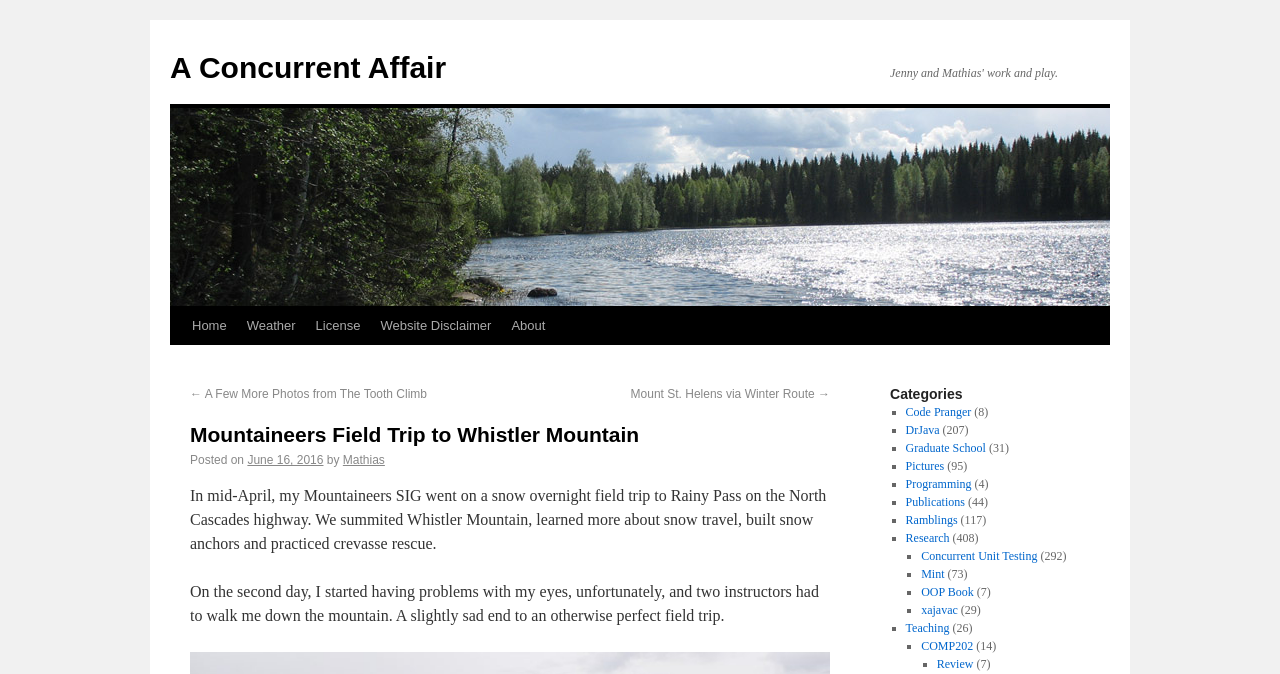Locate the bounding box coordinates of the region to be clicked to comply with the following instruction: "Click on the 'Mount St. Helens via Winter Route' link". The coordinates must be four float numbers between 0 and 1, in the form [left, top, right, bottom].

[0.493, 0.574, 0.648, 0.595]